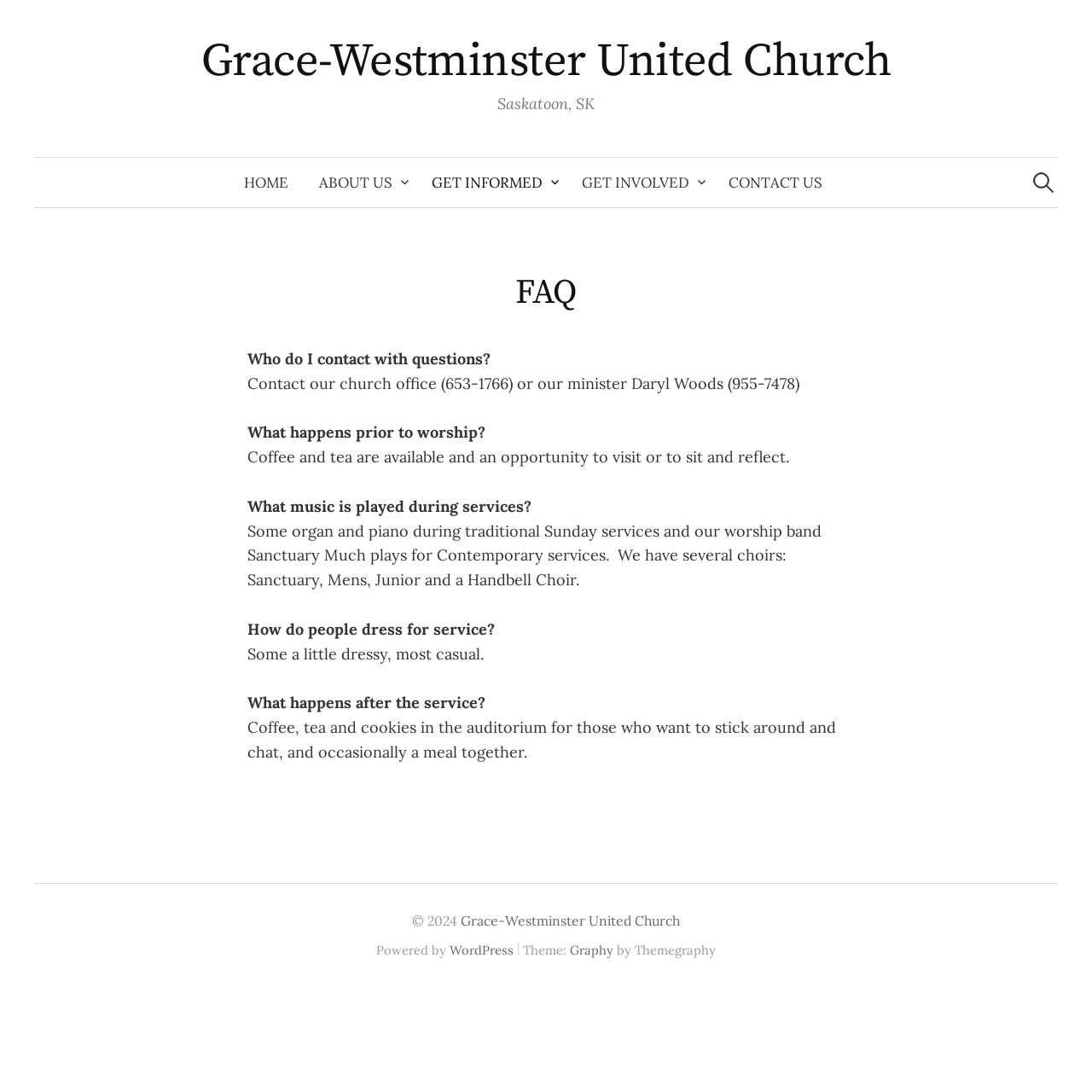Provide the bounding box coordinates of the HTML element this sentence describes: "Get Informed".

[0.381, 0.145, 0.519, 0.19]